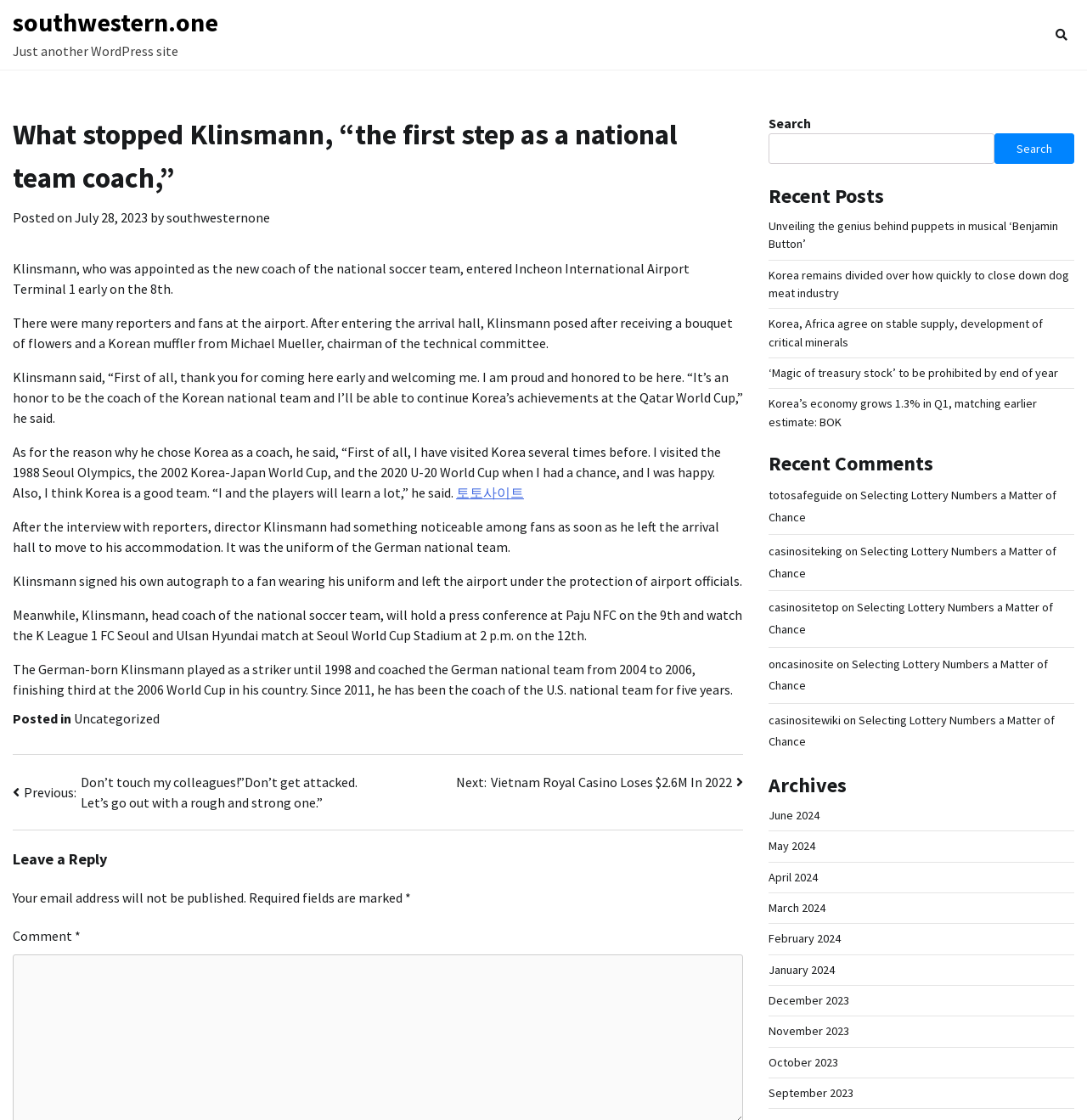Given the description: "parent_node: Search name="s"", determine the bounding box coordinates of the UI element. The coordinates should be formatted as four float numbers between 0 and 1, [left, top, right, bottom].

[0.707, 0.119, 0.915, 0.147]